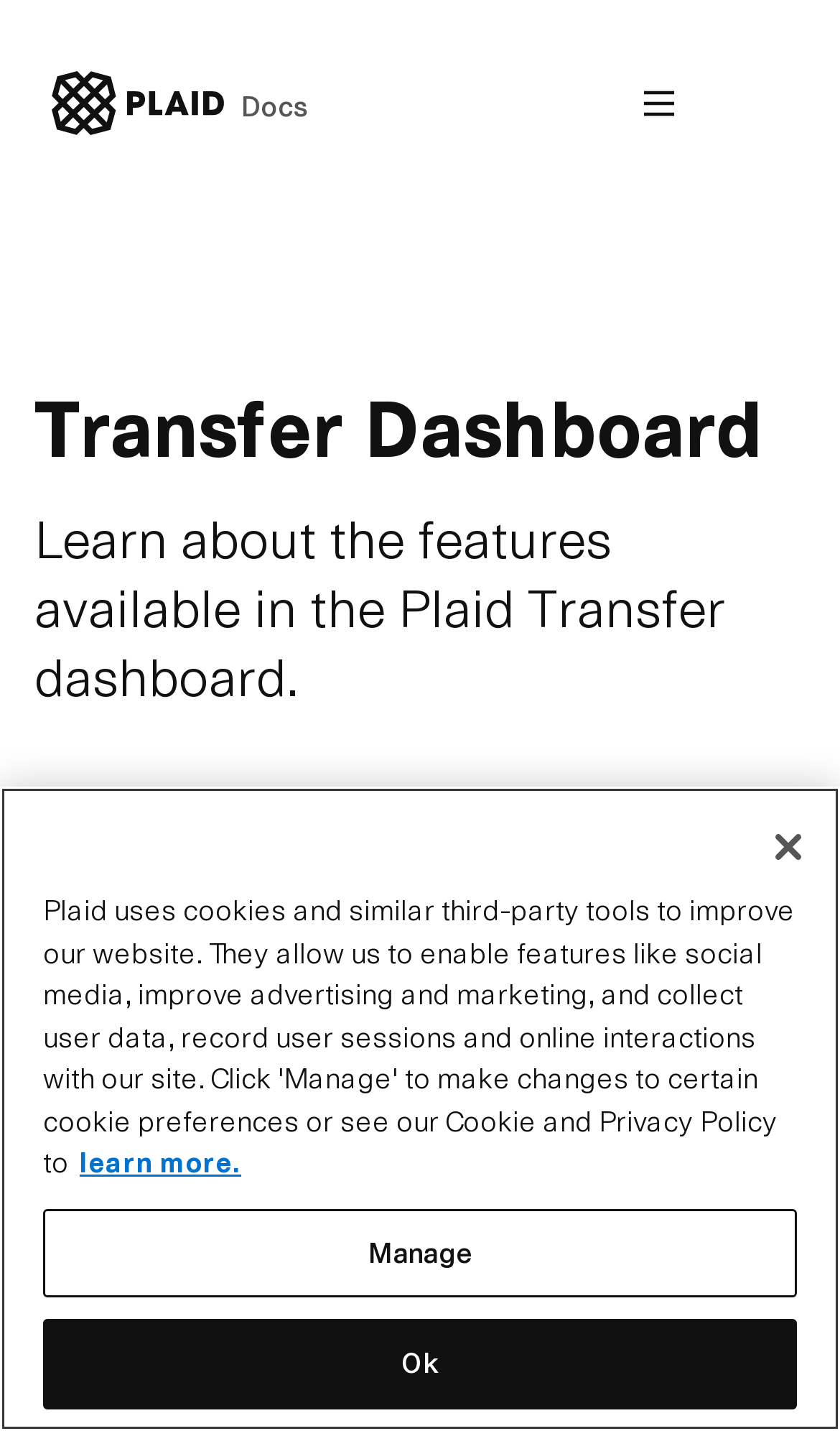Identify the bounding box of the HTML element described as: "Overview".

[0.041, 0.619, 0.959, 0.667]